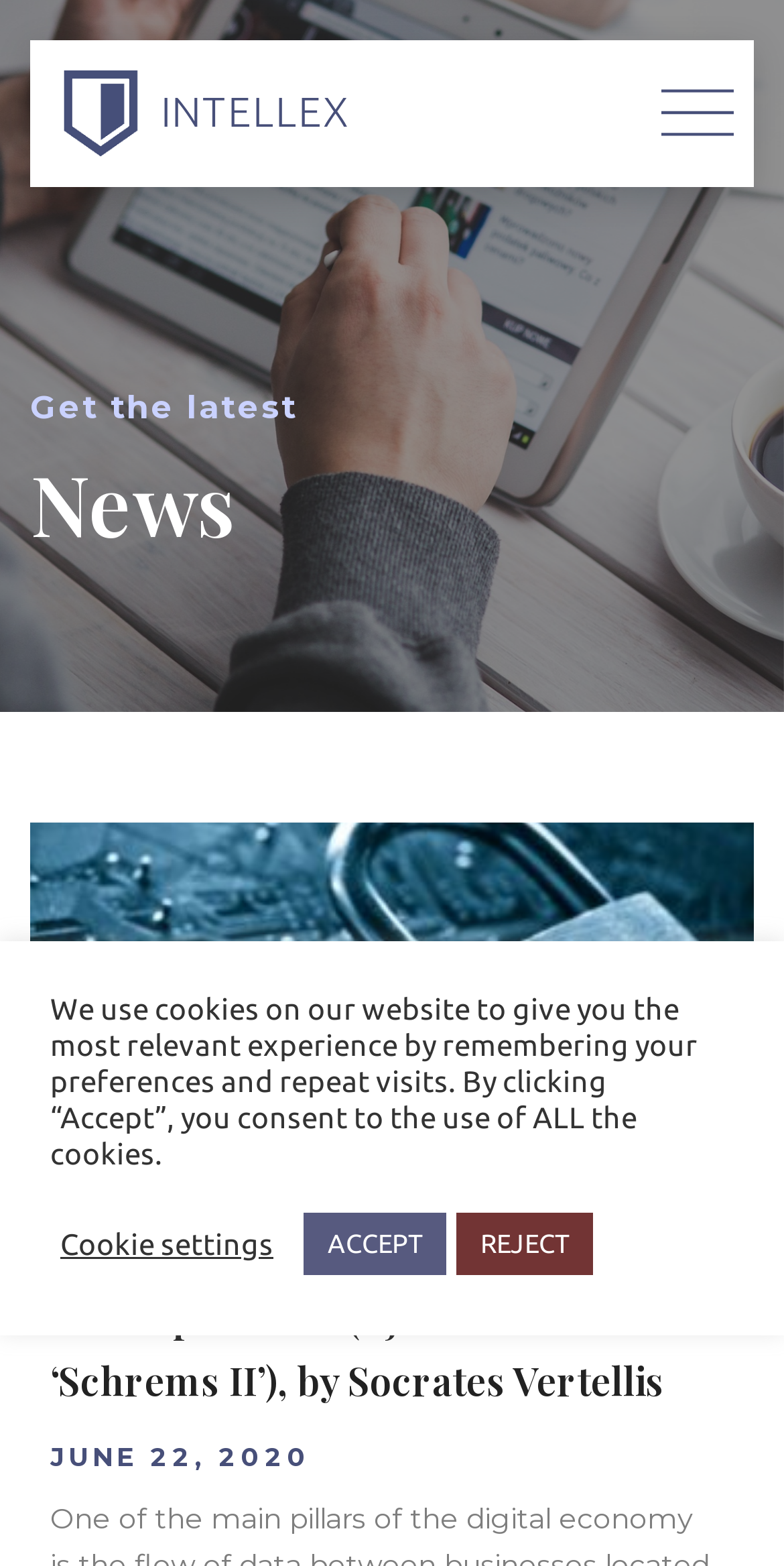What is the title of the website?
Provide a detailed answer to the question using information from the image.

The title of the website can be found in the heading element with the text 'INTELLEX' which is a child element of the root element.